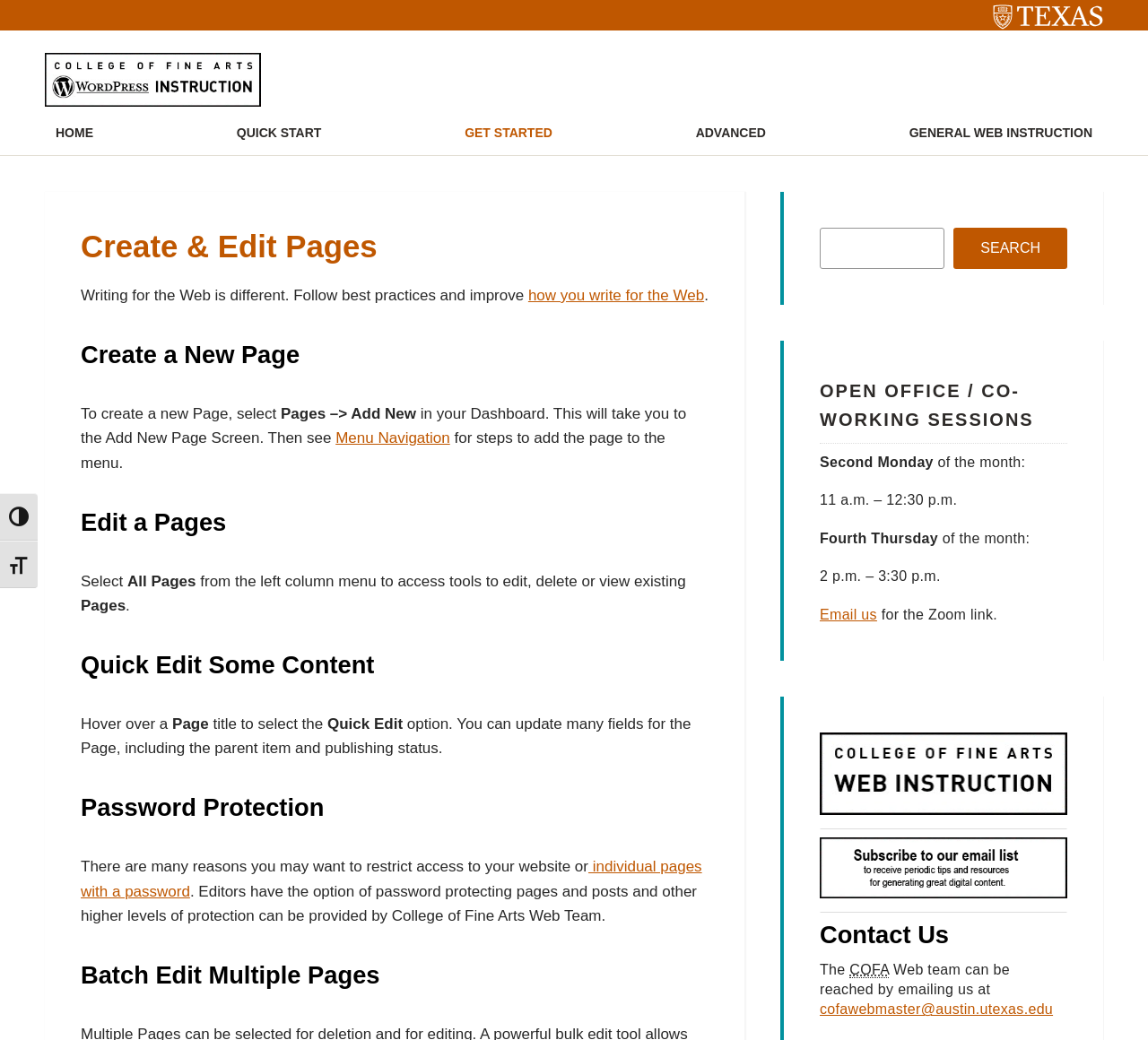Using the description "individual pages with a password", locate and provide the bounding box of the UI element.

[0.07, 0.825, 0.611, 0.865]